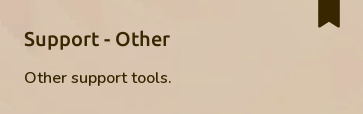How would you describe the design of this section?
Using the visual information, respond with a single word or phrase.

Simple yet effective